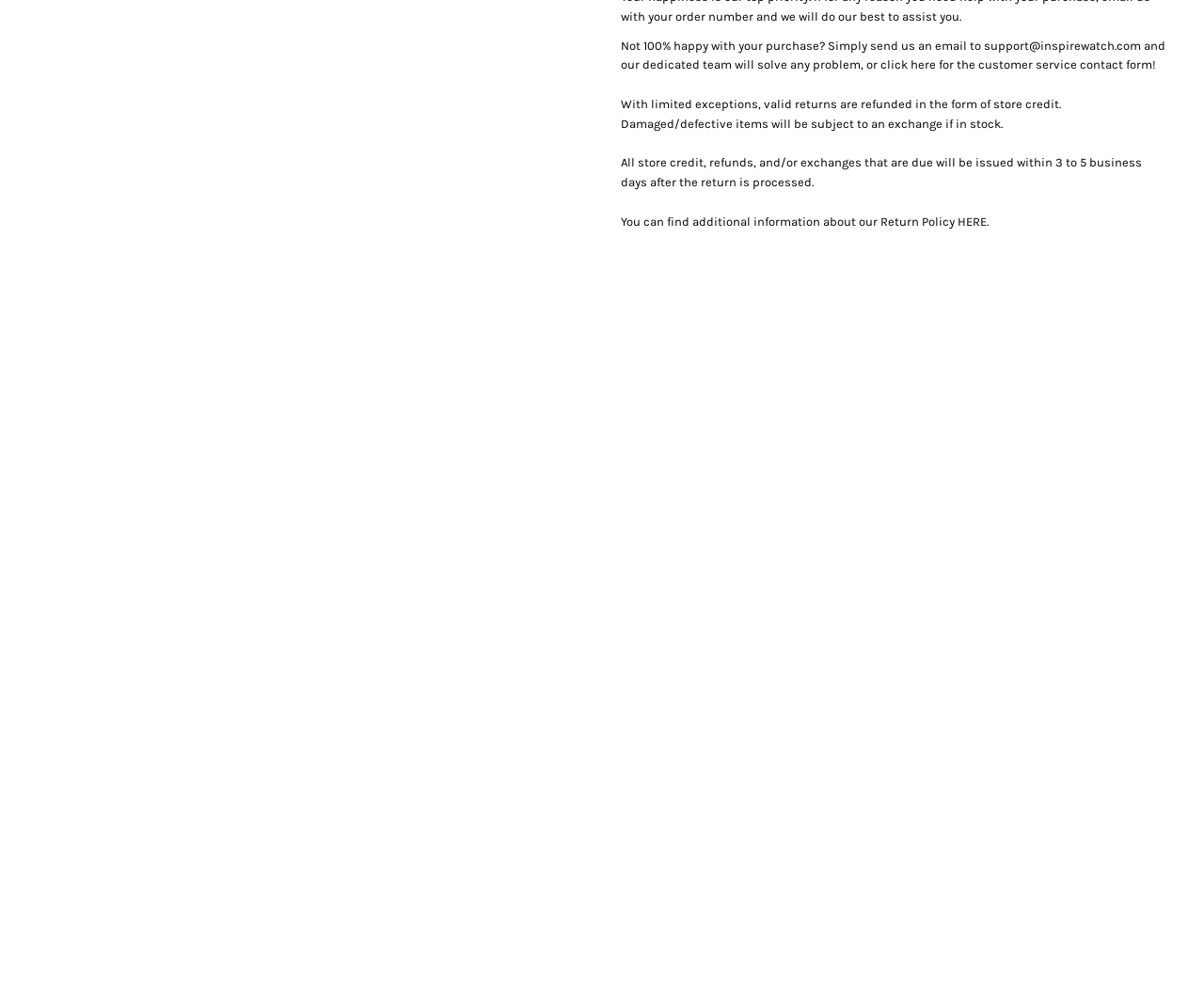What is the purpose of the 'Return & Refund Policy' link?
Please provide a single word or phrase as the answer based on the screenshot.

To provide information on returns and refunds